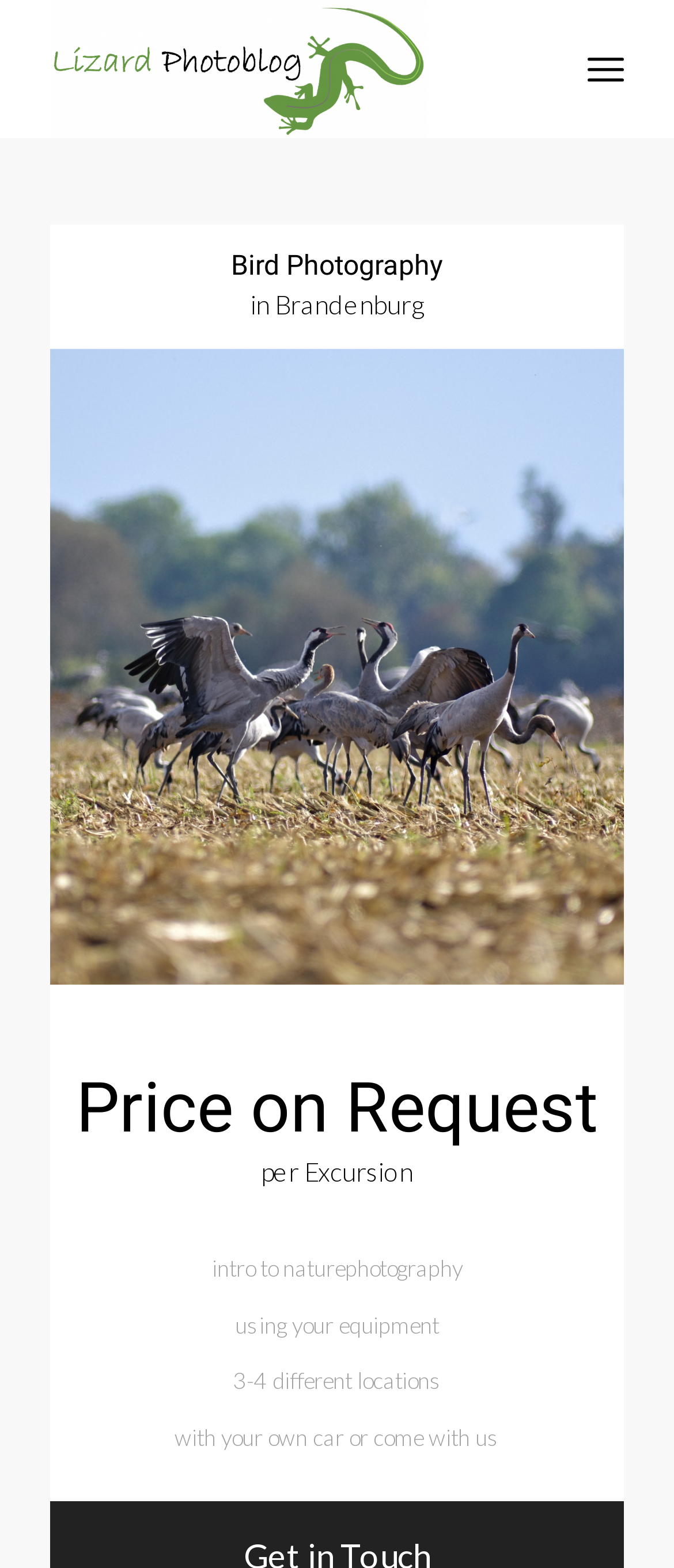Please find and report the primary heading text from the webpage.

TERMS OF USE AND SERVICE